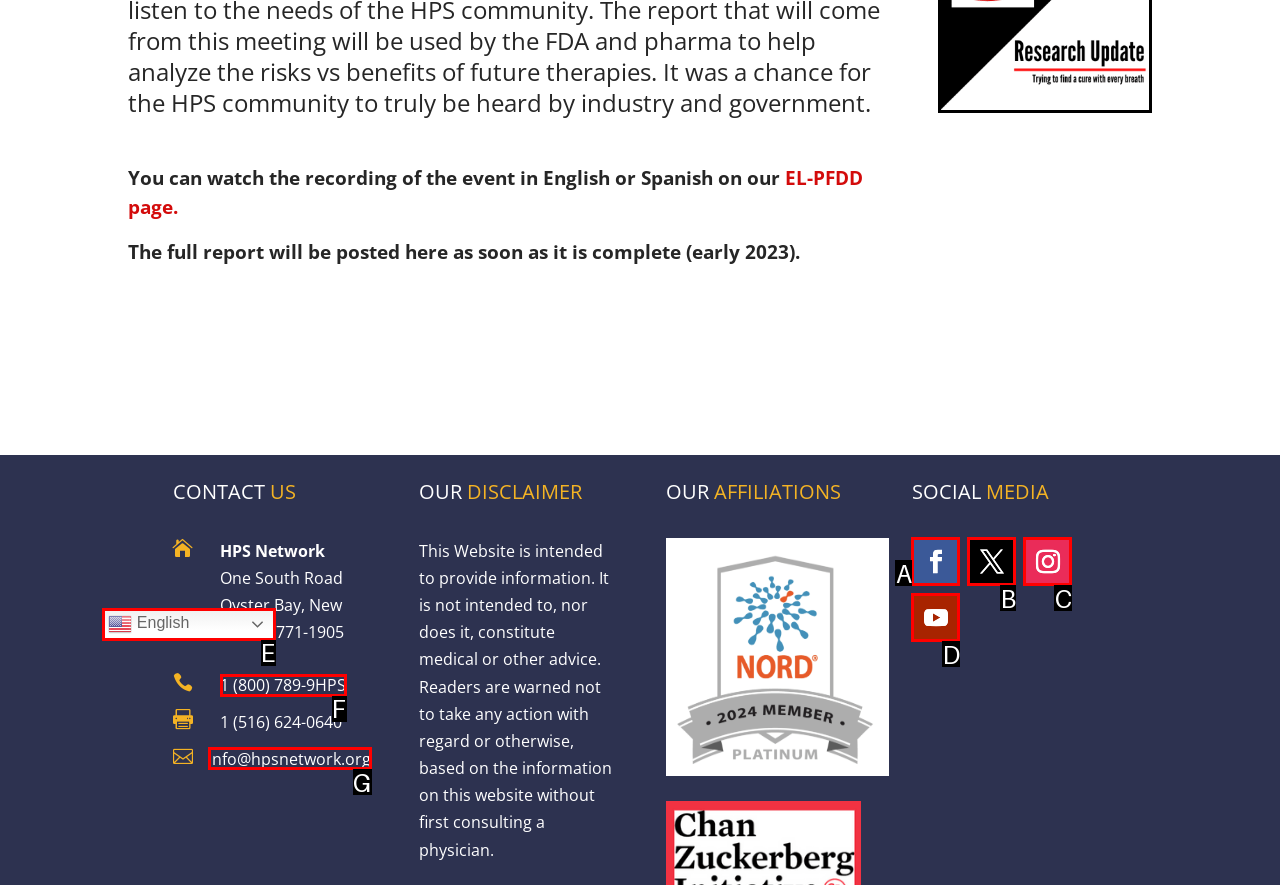Using the provided description: info@hpsnetwork.org, select the HTML element that corresponds to it. Indicate your choice with the option's letter.

G